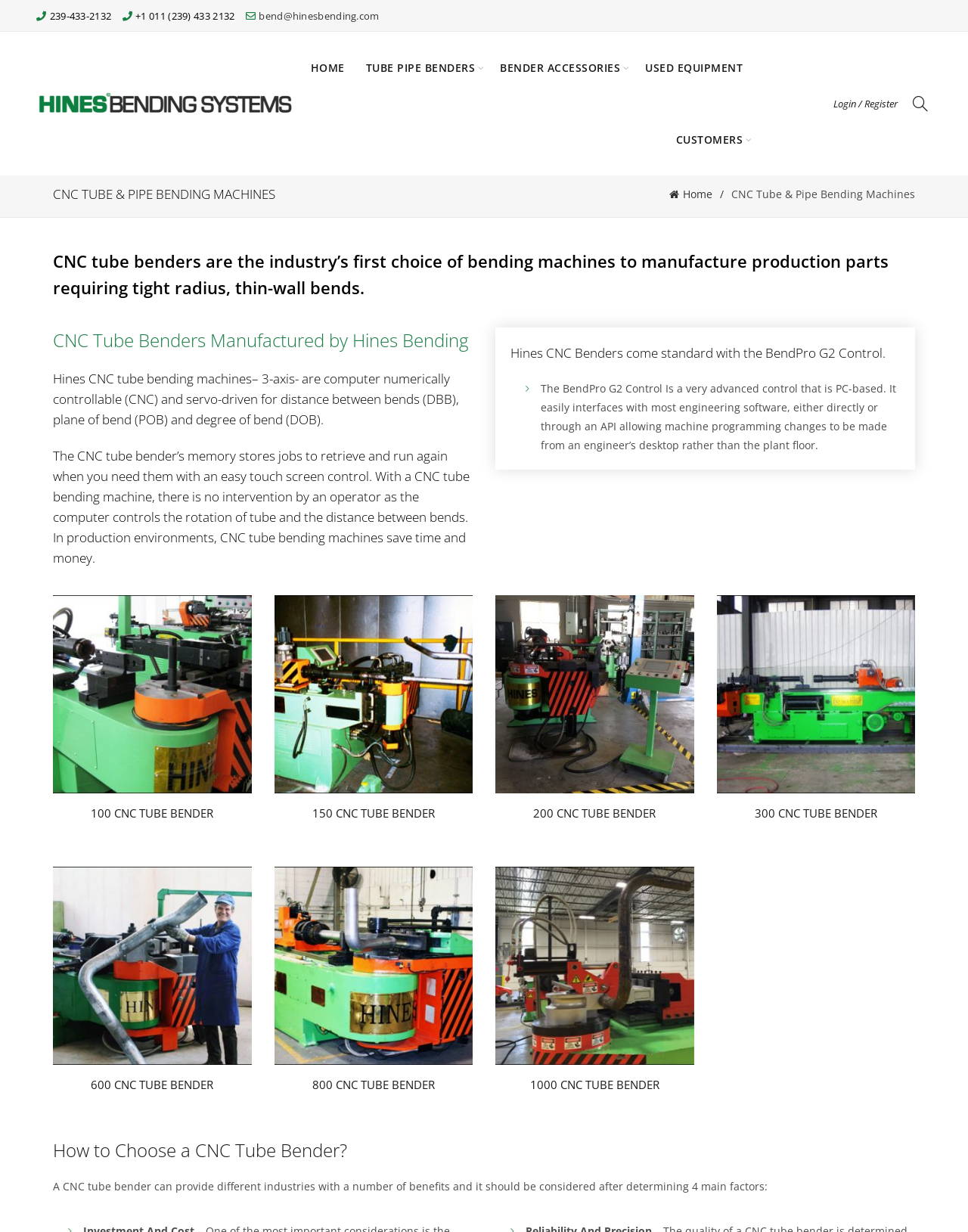Given the element description Bender Accessories, identify the bounding box coordinates for the UI element on the webpage screenshot. The format should be (top-left x, top-left y, bottom-right x, bottom-right y), with values between 0 and 1.

[0.506, 0.026, 0.651, 0.084]